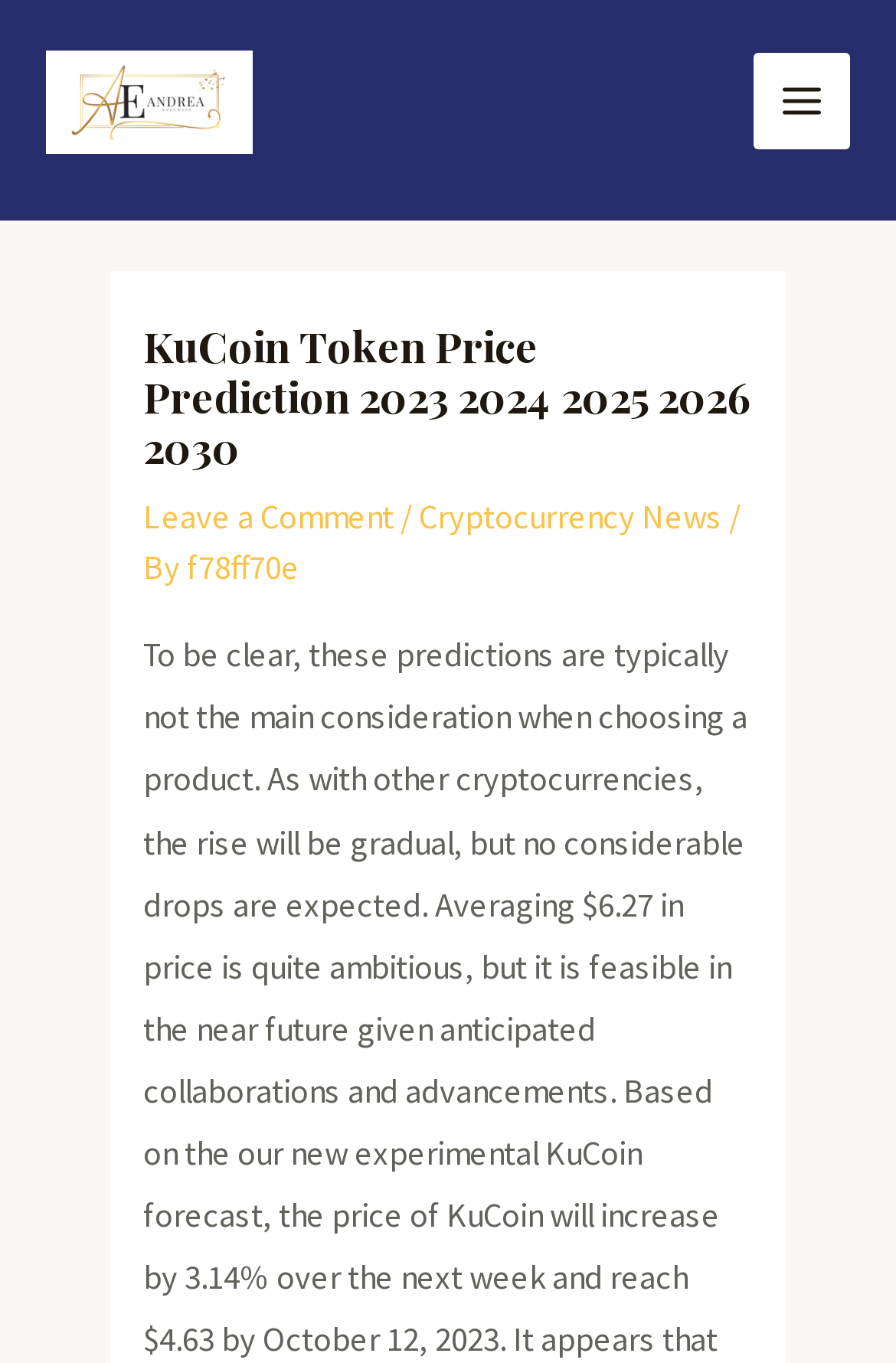What is the author's username?
Use the image to give a comprehensive and detailed response to the question.

The author's username can be found below the main heading, where it is written as 'f78ff70e' next to the category and the slash.